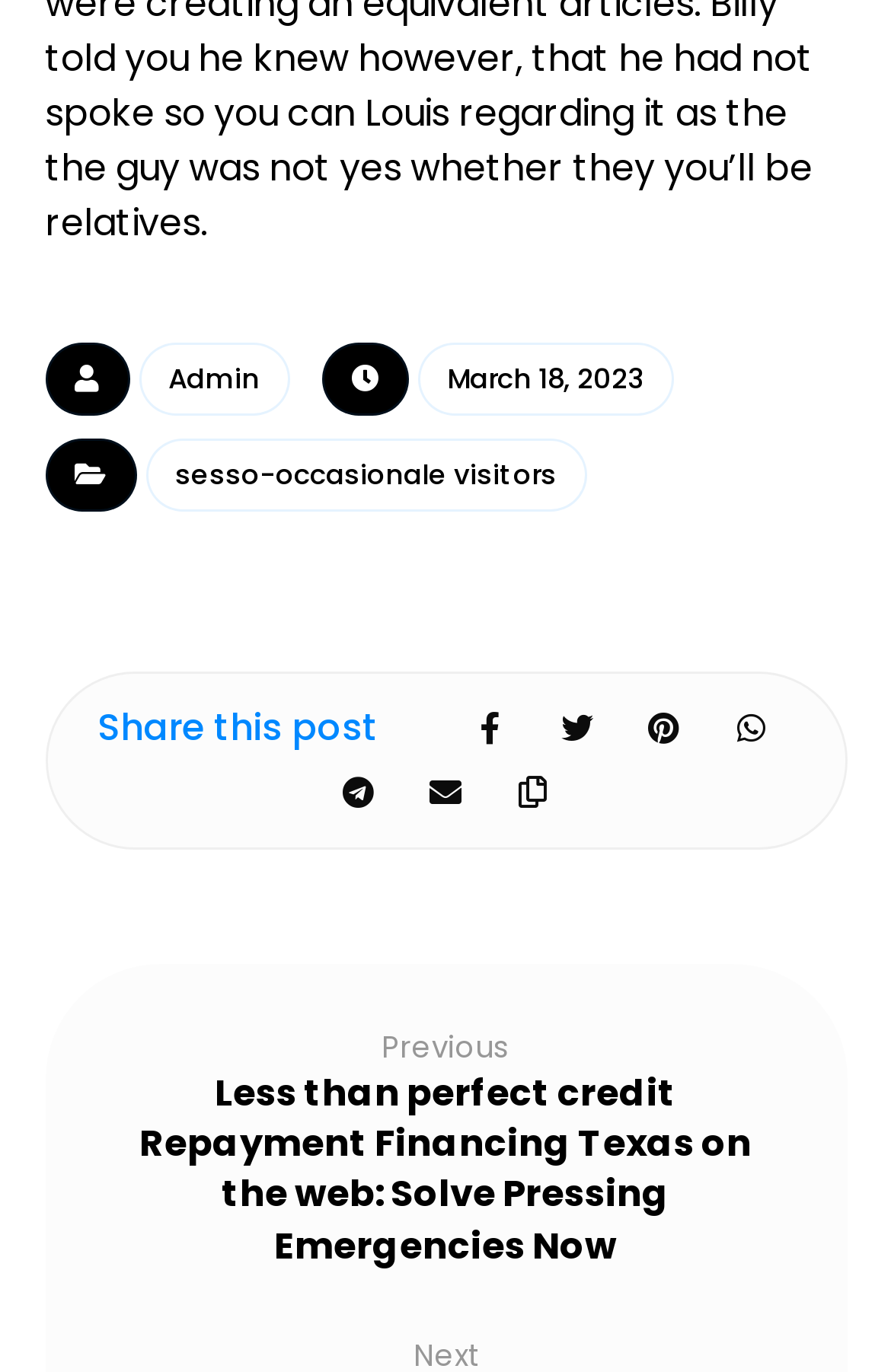How many social media links are present?
By examining the image, provide a one-word or phrase answer.

5